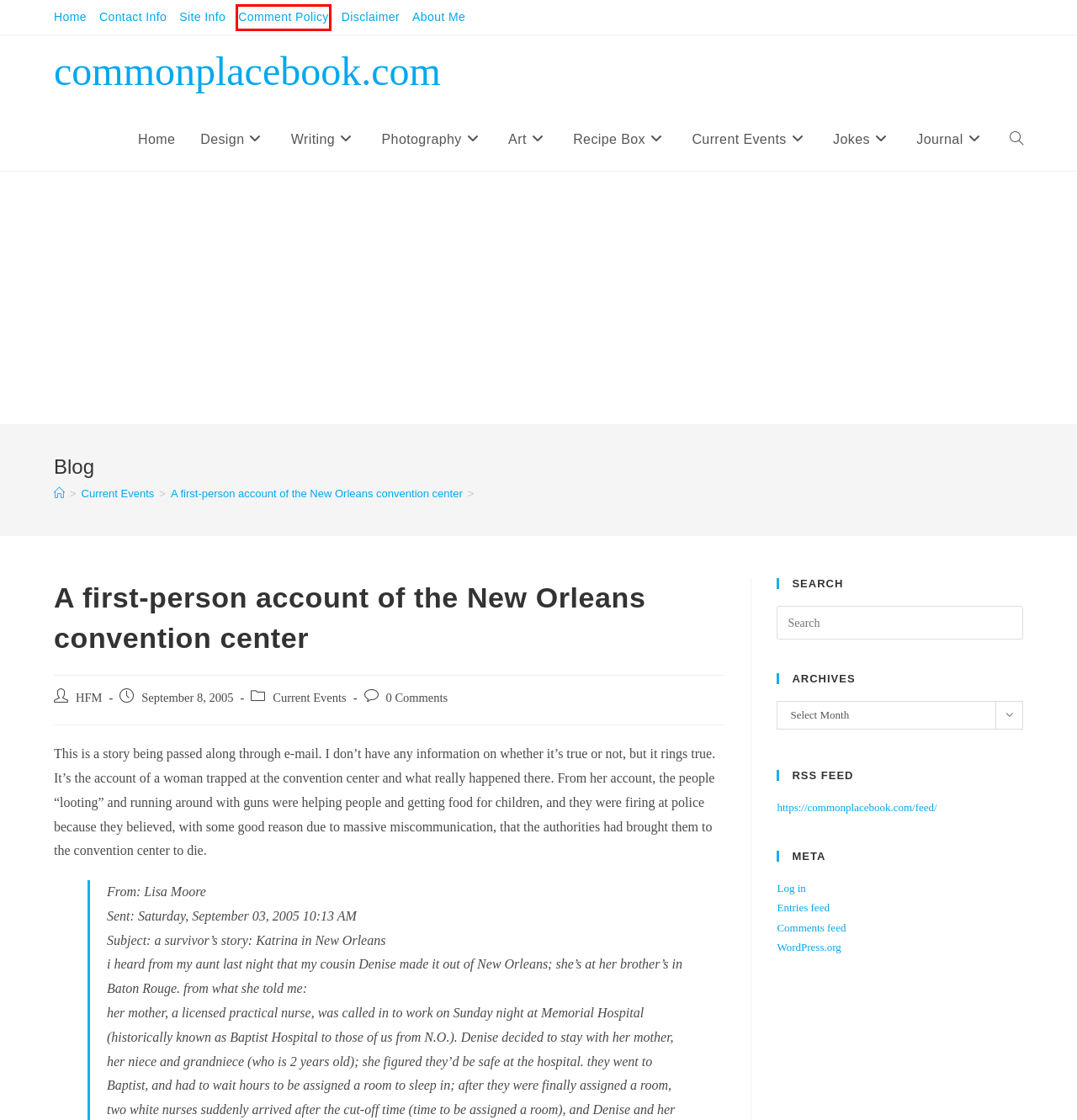You are given a screenshot depicting a webpage with a red bounding box around a UI element. Select the description that best corresponds to the new webpage after clicking the selected element. Here are the choices:
A. Journal – commonplacebook.com
B. Comment Policy – commonplacebook.com
C. commonplacebook.com – The online journal, notebook and playground of HFM
D. Current Events – commonplacebook.com
E. Art – commonplacebook.com
F. Photography – commonplacebook.com
G. Disclaimer – commonplacebook.com
H. HFM – commonplacebook.com

B